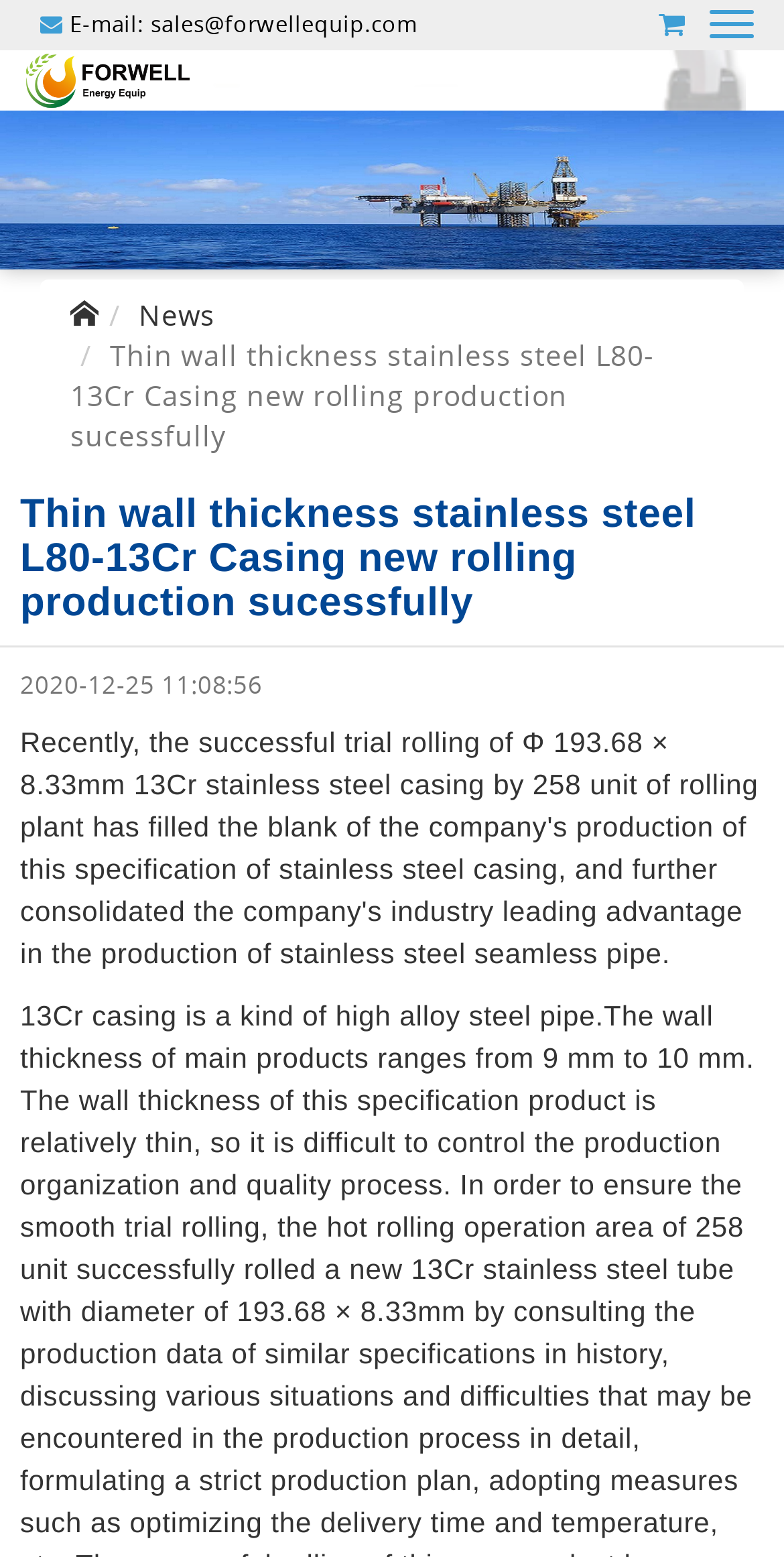Determine the bounding box coordinates of the UI element described by: "News".

[0.177, 0.19, 0.275, 0.214]